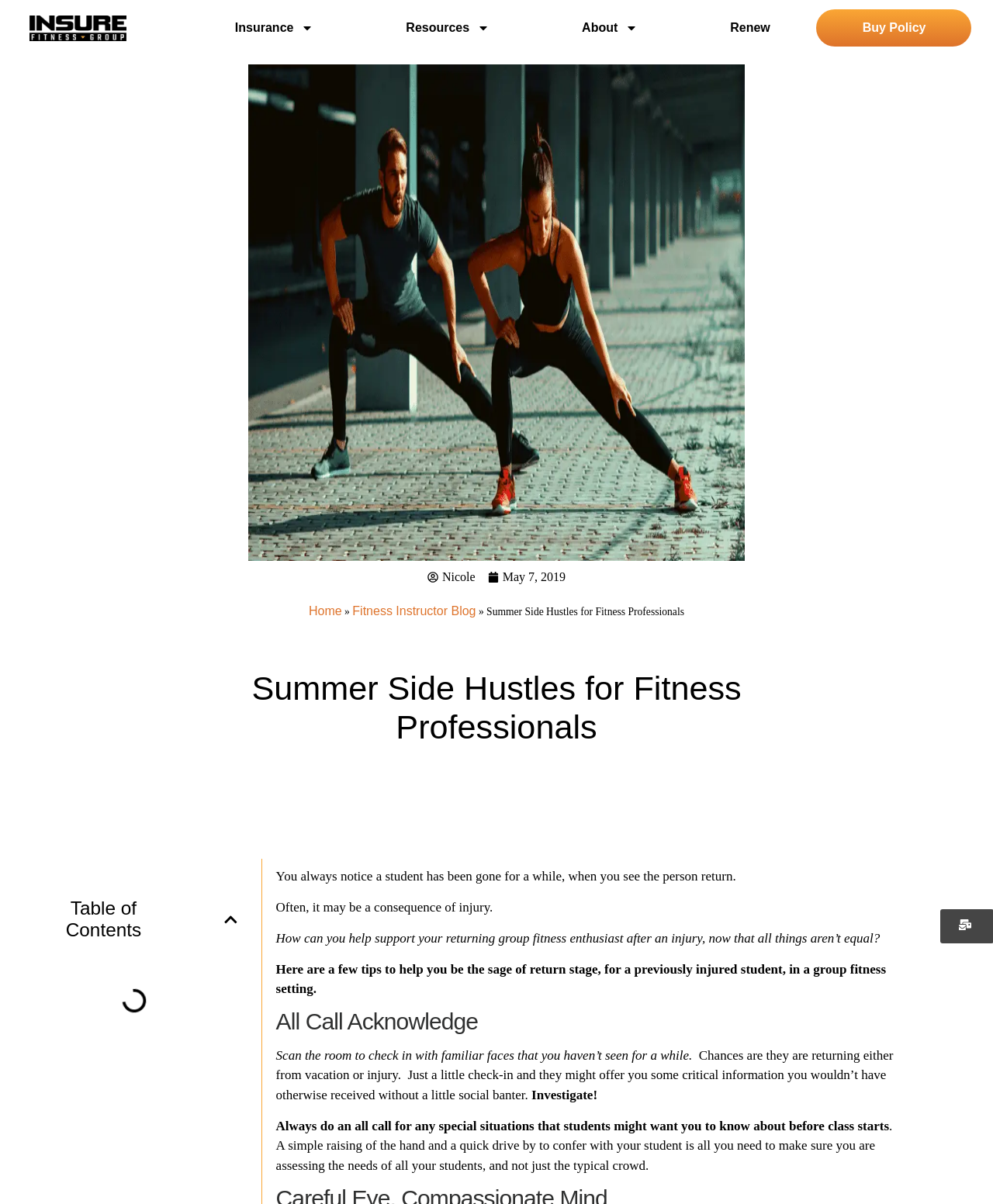Locate the bounding box coordinates of the segment that needs to be clicked to meet this instruction: "Click the 'Resources' link".

[0.363, 0.008, 0.539, 0.039]